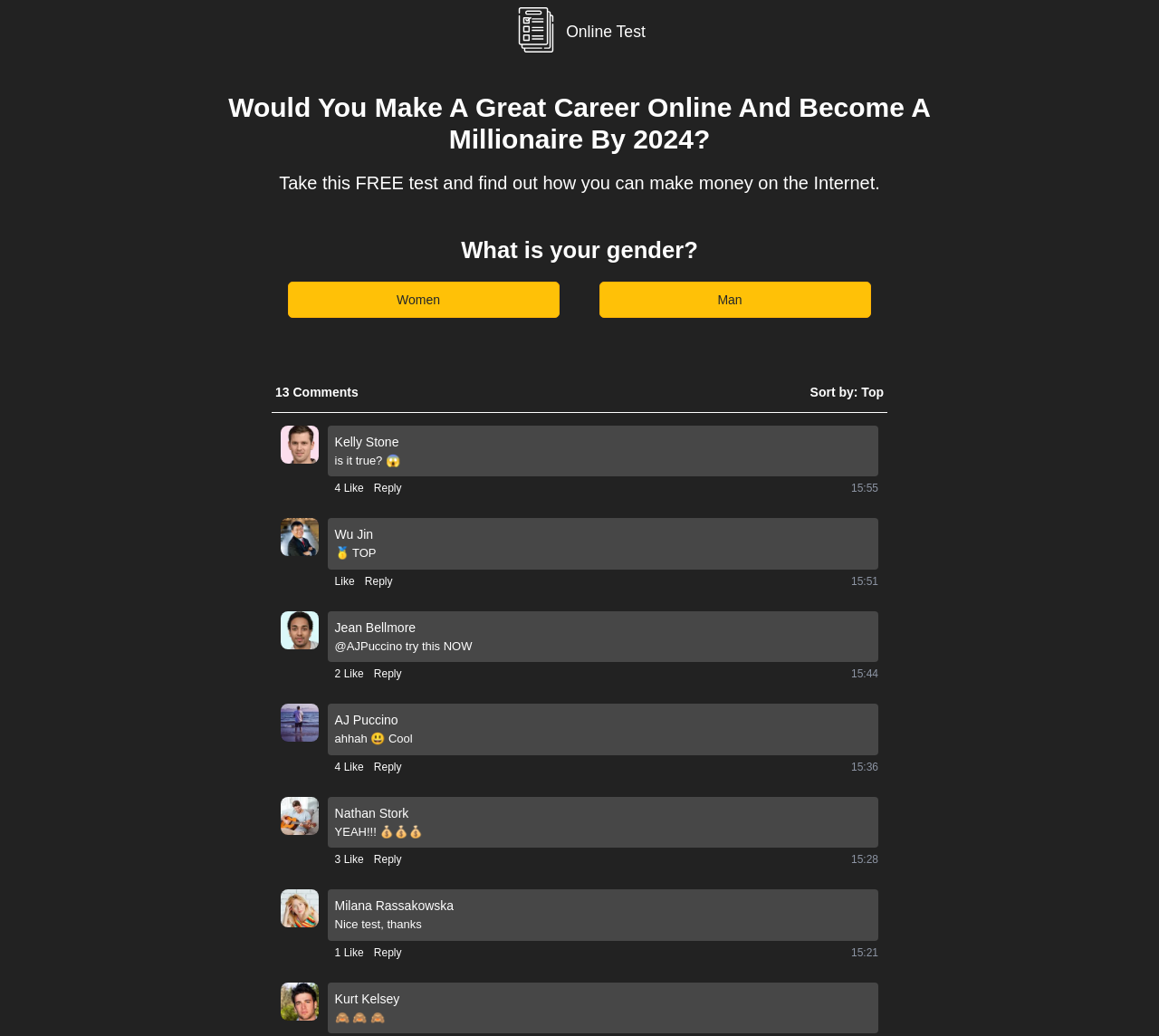Please identify the bounding box coordinates of the area that needs to be clicked to follow this instruction: "Click the '4 Like' button".

[0.289, 0.732, 0.314, 0.748]